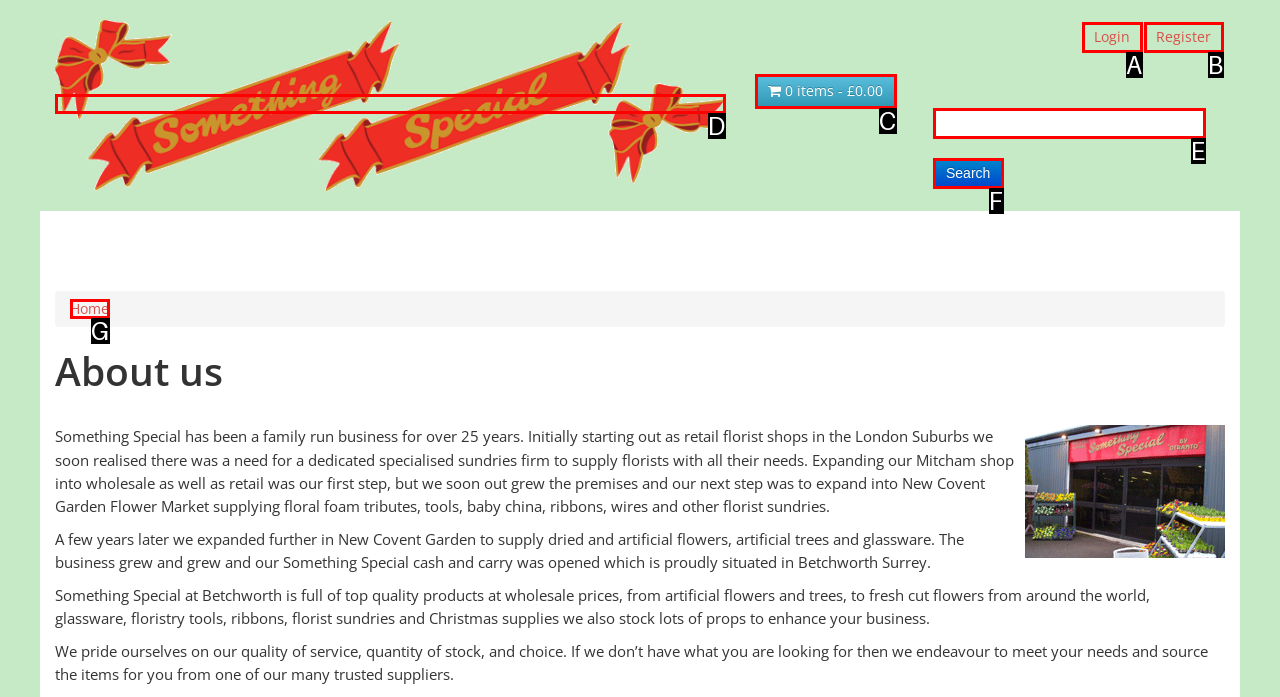Based on the description: Home
Select the letter of the corresponding UI element from the choices provided.

G